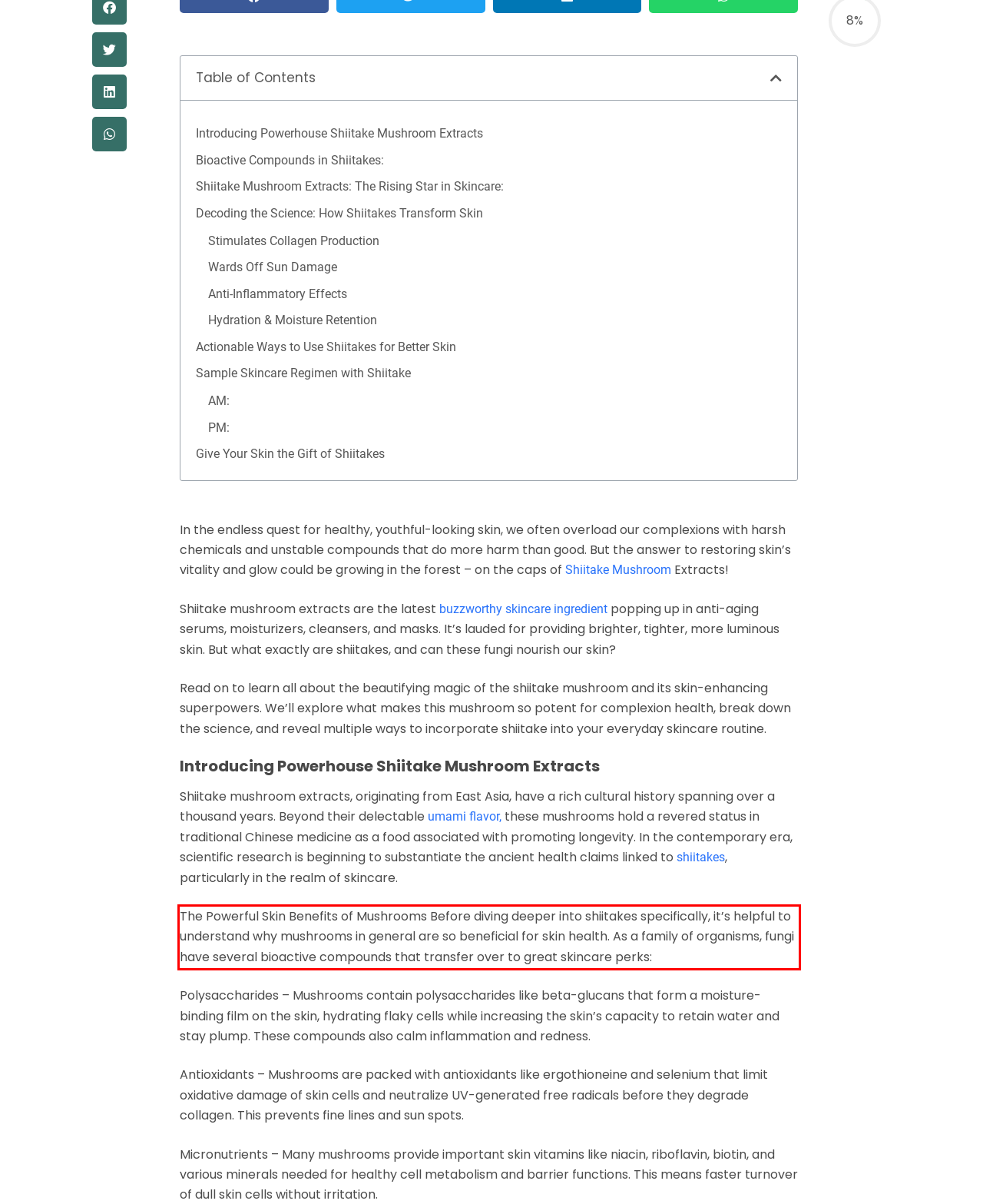Please use OCR to extract the text content from the red bounding box in the provided webpage screenshot.

The Powerful Skin Benefits of Mushrooms Before diving deeper into shiitakes specifically, it’s helpful to understand why mushrooms in general are so beneficial for skin health. As a family of organisms, fungi have several bioactive compounds that transfer over to great skincare perks: